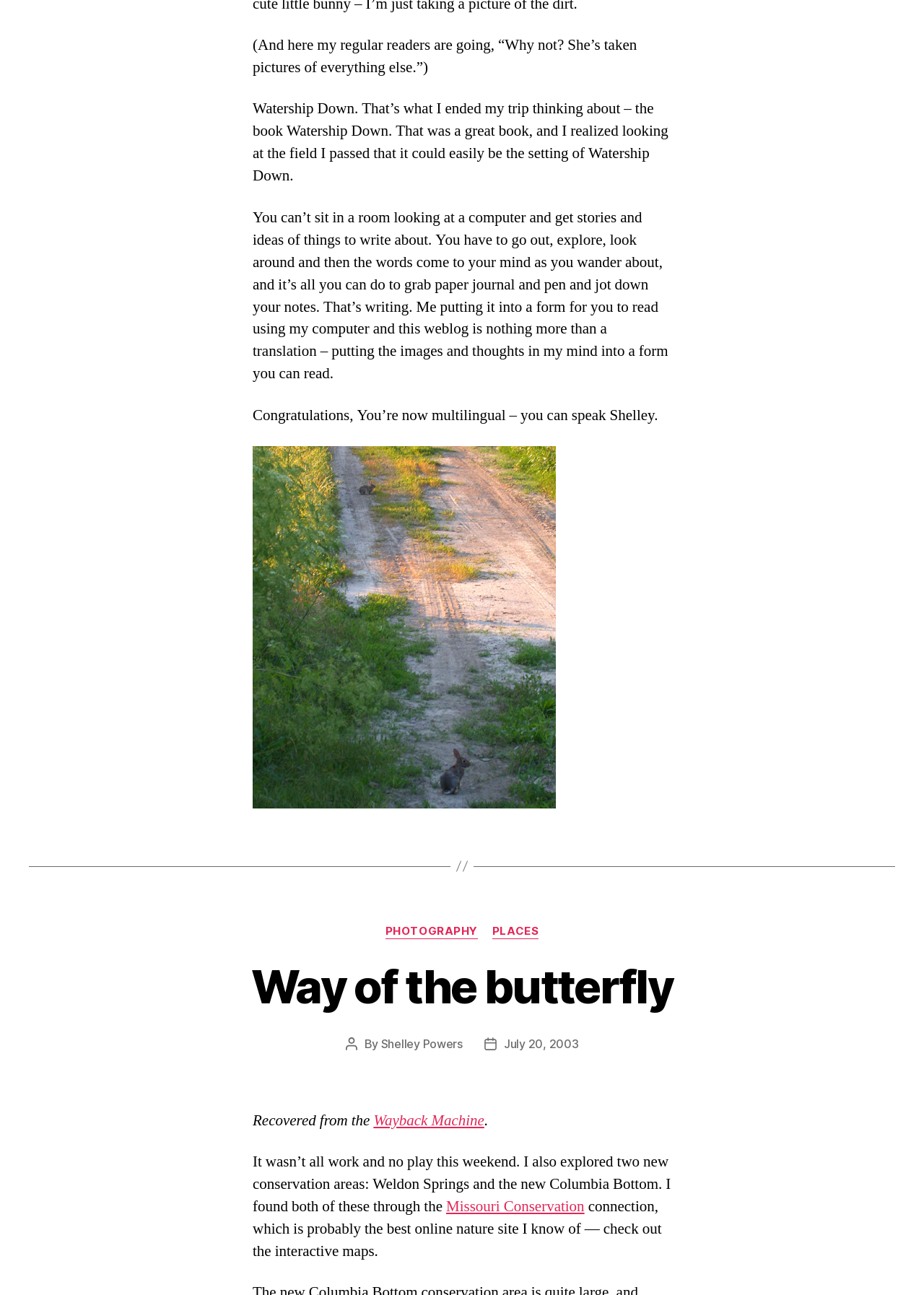Provide a one-word or short-phrase answer to the question:
What is the name of the conservation area mentioned in the blog post?

Weldon Springs